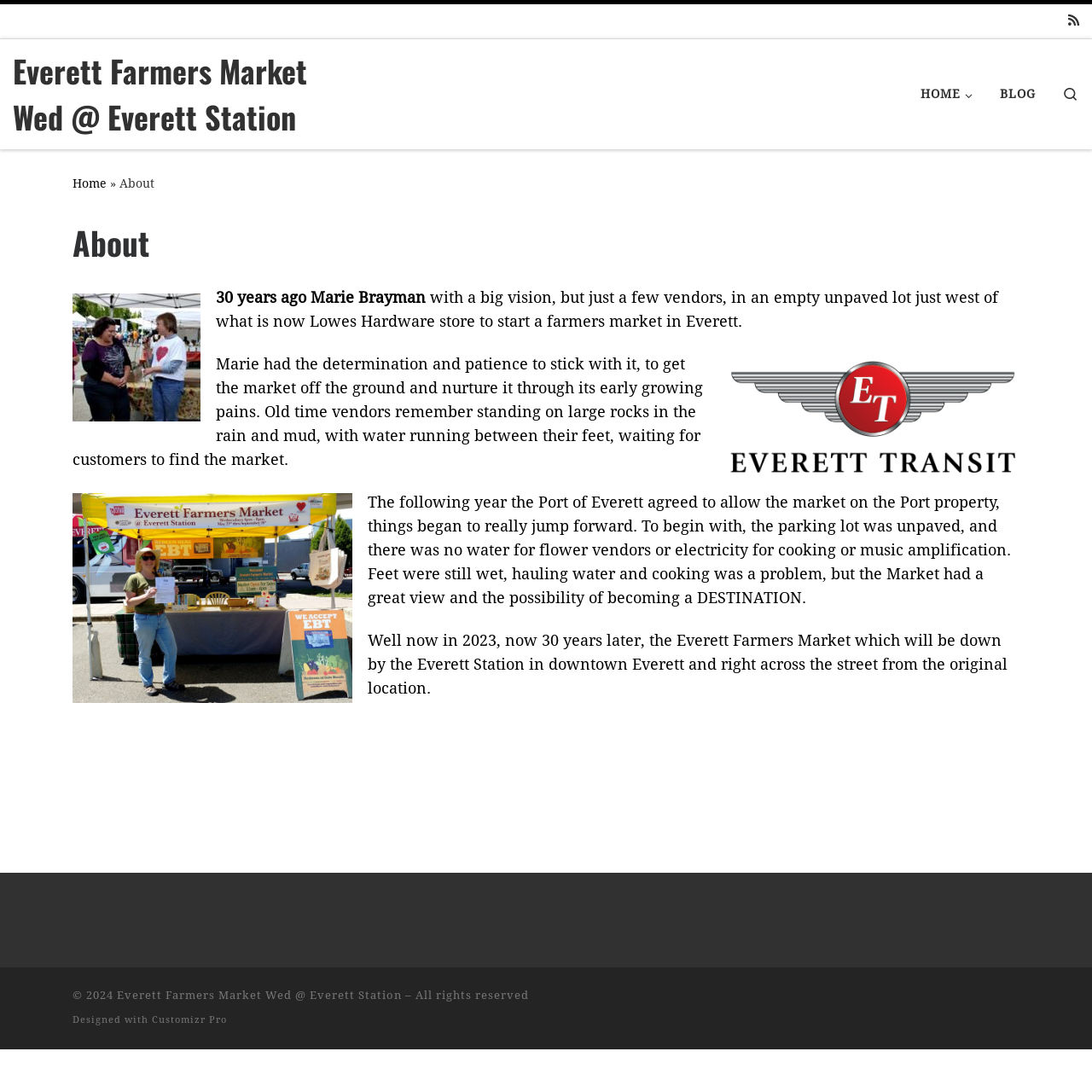Describe all the key features and sections of the webpage thoroughly.

The webpage is about the Everett Farmers Market, specifically its "About" page. At the top left, there is a "Skip to content" link. On the top right, there are several links, including "Subscribe to my rss feed", "Everett Farmers Market Wed @ Everett Station", "HOME" with a dropdown menu, "BLOG", and a search icon. Below these links, there is a main content area that takes up most of the page.

In the main content area, there is an article with a heading "About" at the top. Below the heading, there is a figure, likely an image, followed by a paragraph of text that describes the history of the Everett Farmers Market, which was started 30 years ago by Marie Brayman. The text explains how the market began with a few vendors in an empty lot and grew over time, with the help of the Port of Everett.

Below this paragraph, there are two more figures, likely images, followed by more text that continues the story of the market's growth and development. The text describes how the market moved to a new location near the Everett Station in downtown Everett and has become a popular destination.

At the bottom of the page, there is a footer area with copyright information, including the year 2024, and a link to the Everett Farmers Market website. There is also a mention of the website being designed with Customizr Pro.